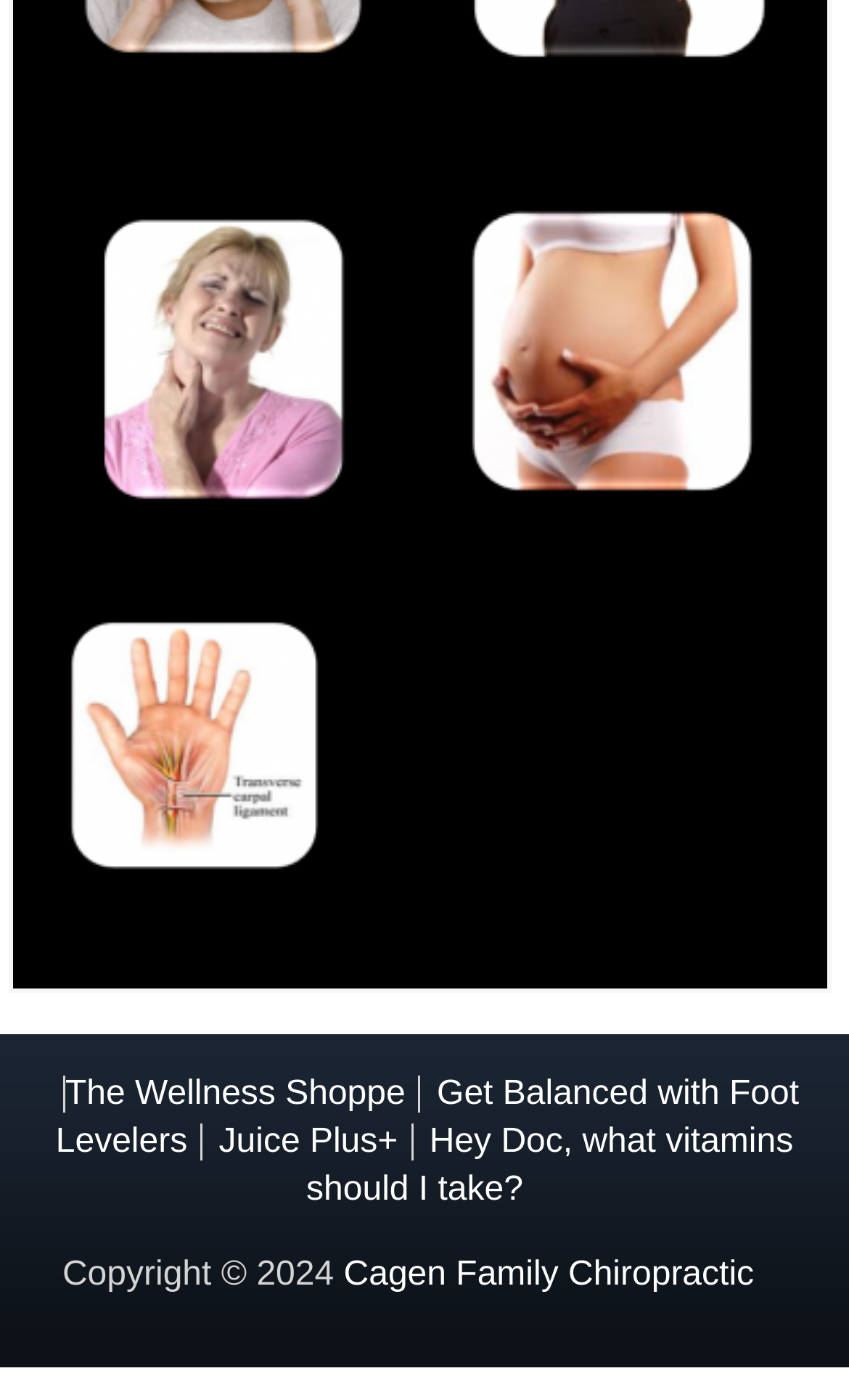What is the name of the chiropractic clinic?
Kindly answer the question with as much detail as you can.

I found the answer by looking at the link at the bottom of the page, which has the text 'Cagen Family Chiropractic'. This suggests that the webpage is related to this chiropractic clinic.